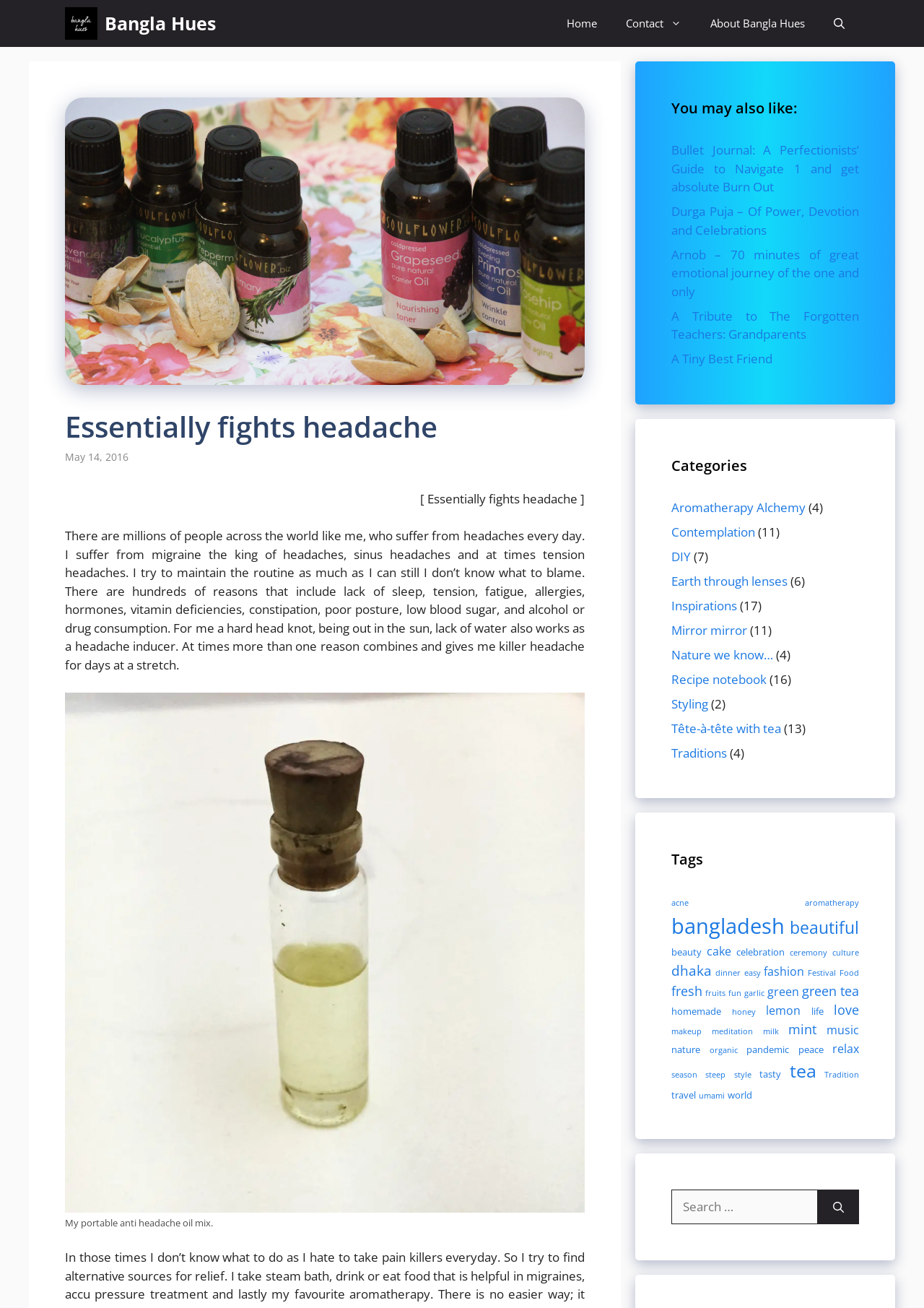Please locate the clickable area by providing the bounding box coordinates to follow this instruction: "Explore the 'Tags' section".

[0.727, 0.649, 0.93, 0.665]